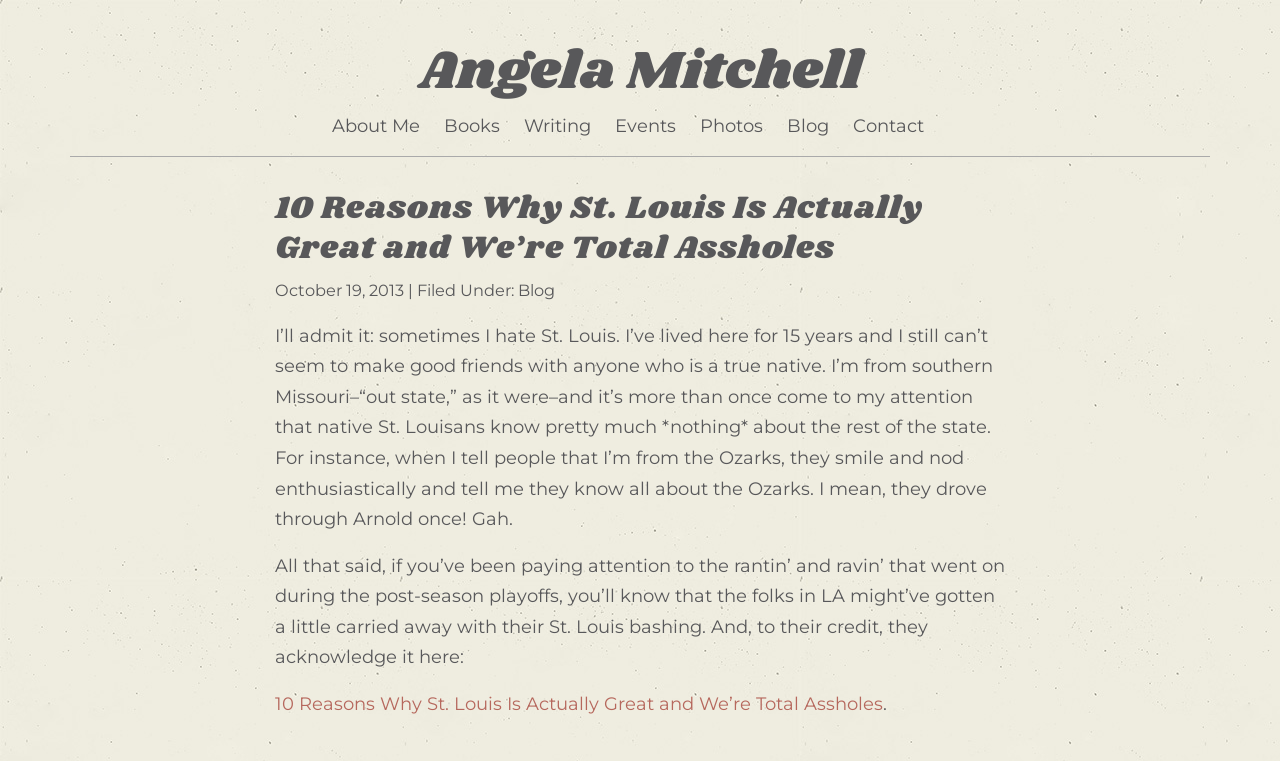Answer the question below with a single word or a brief phrase: 
What is the author's hometown?

Southern Missouri